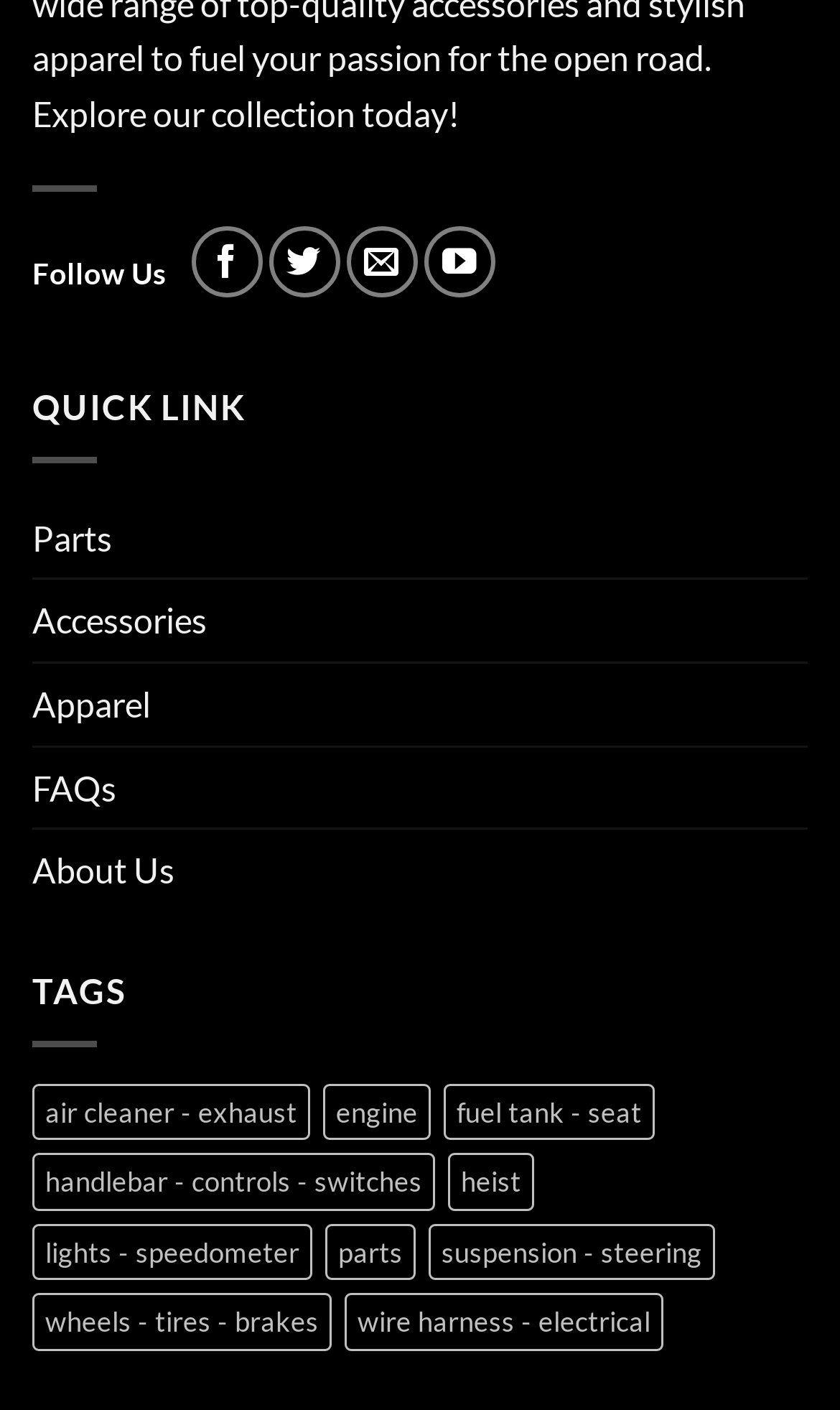Please find the bounding box coordinates of the element that needs to be clicked to perform the following instruction: "Search for something". The bounding box coordinates should be four float numbers between 0 and 1, represented as [left, top, right, bottom].

None